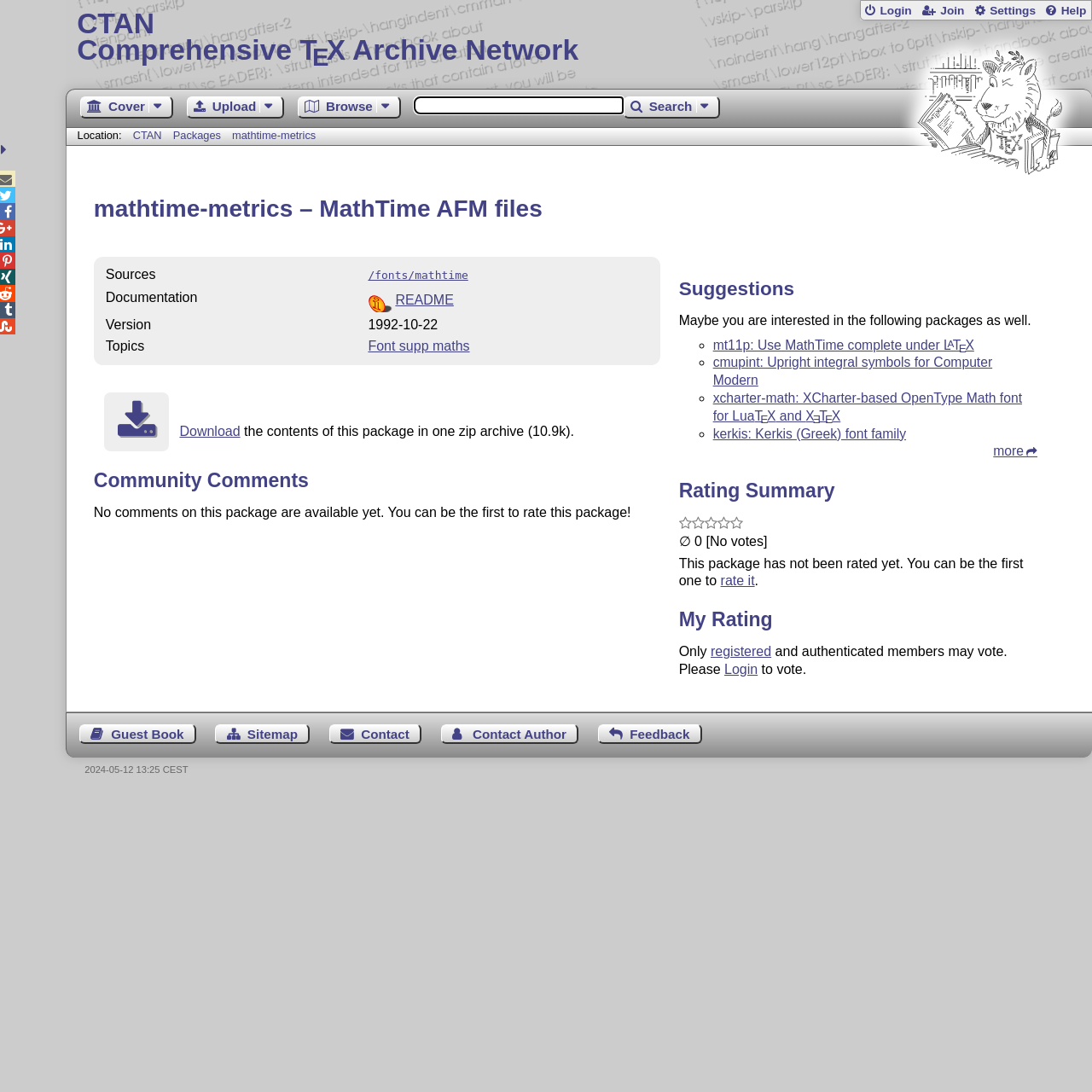Based on what you see in the screenshot, provide a thorough answer to this question: What is the rating of the package?

The rating of the package can be found in the section with the heading 'Rating Summary'. It is mentioned that 'This package has not been rated yet. You can be the first one to rate it'.